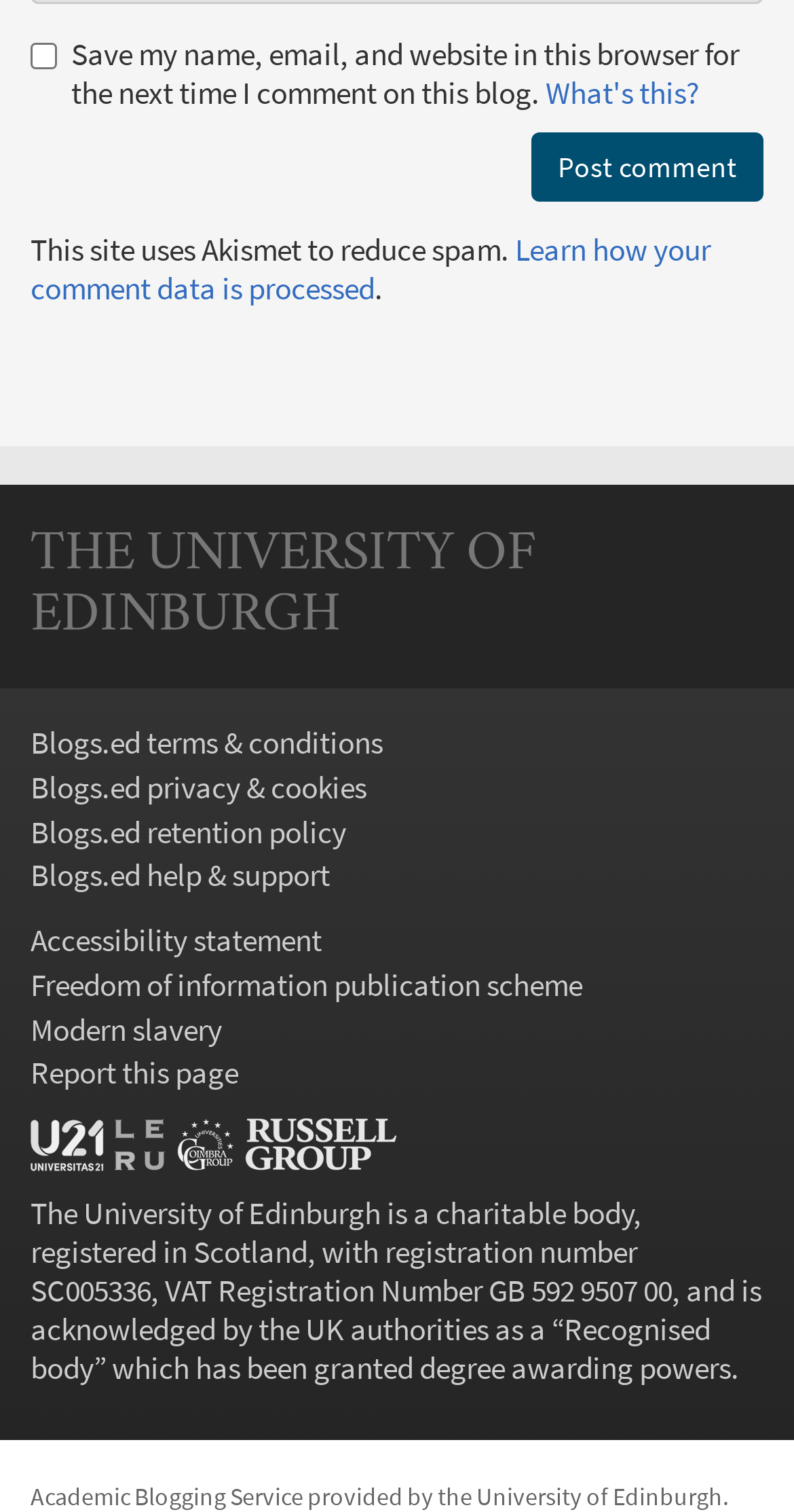What is the function of the 'Post comment' button? Using the information from the screenshot, answer with a single word or phrase.

Submit comment